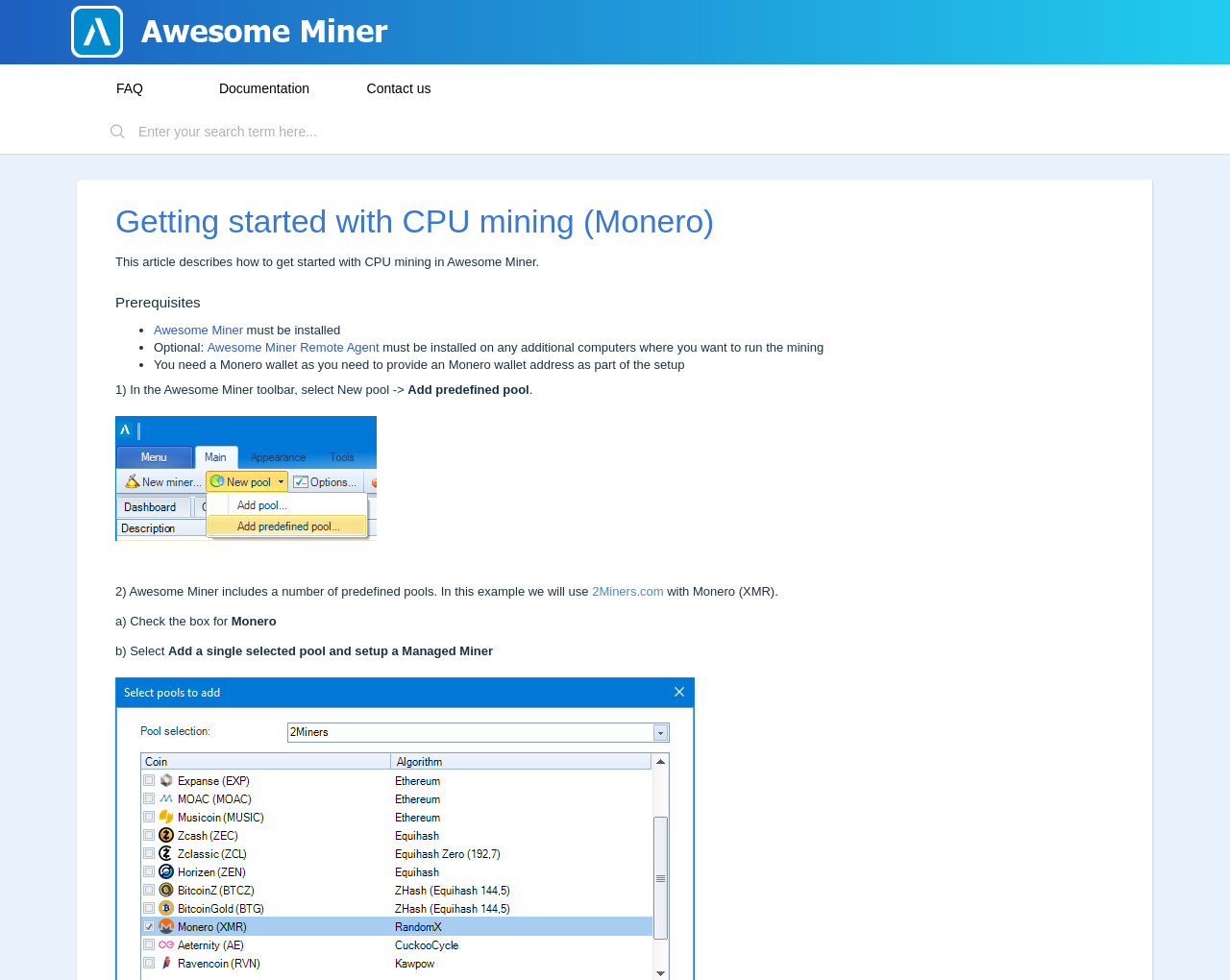What is the first step in setting up CPU mining?
Answer the question with as much detail as you can, using the image as a reference.

According to the instructions on the webpage, the first step in setting up CPU mining is to select 'New pool ->' in the Awesome Miner toolbar, which is indicated by the text '1) In the Awesome Miner toolbar, select New pool ->'.